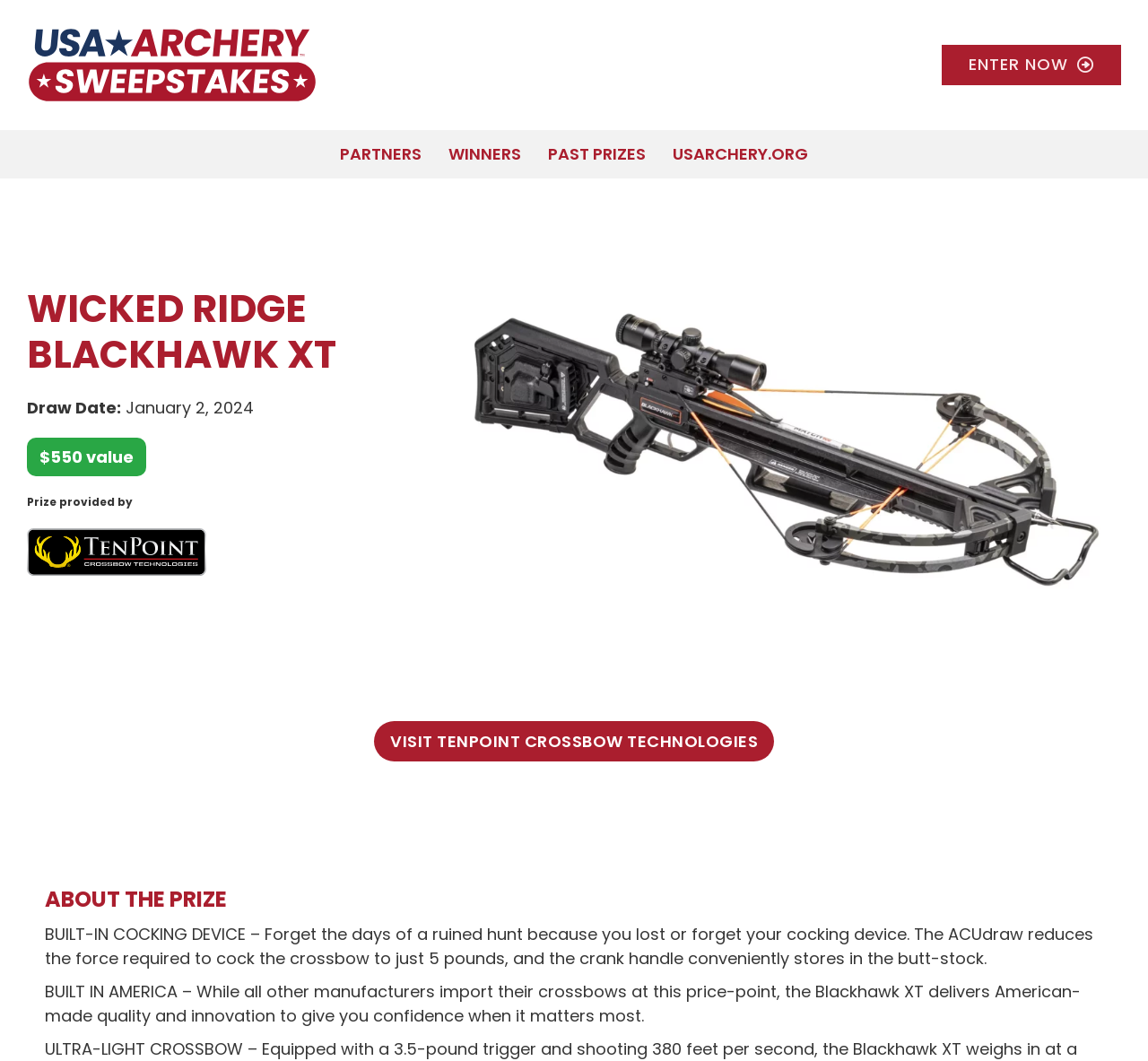What is the value of the prize?
Craft a detailed and extensive response to the question.

I found the answer by looking at the section that describes the prize details, where it says '$550 value'.